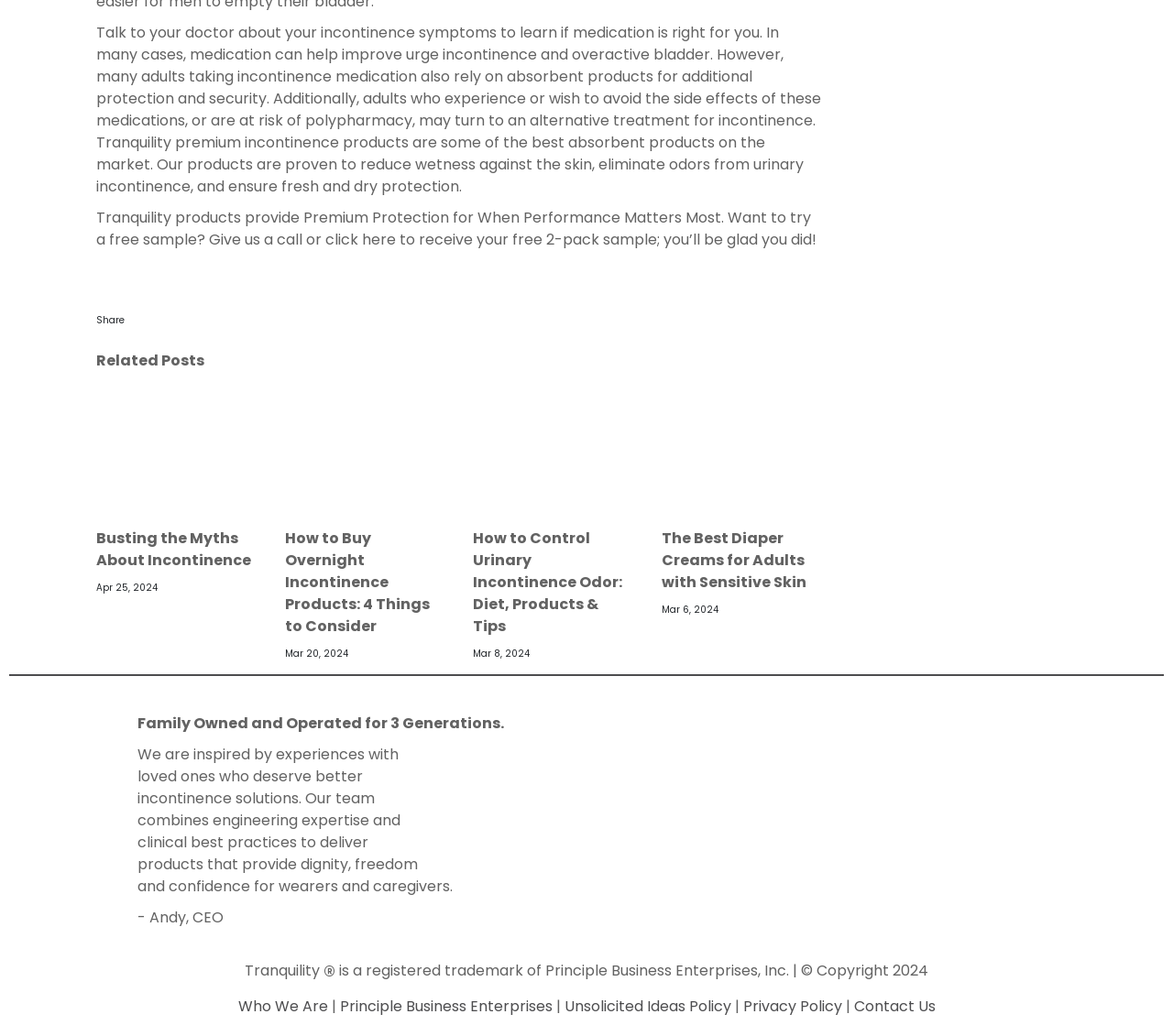Answer the question in one word or a short phrase:
What is the company's inspiration?

Experiences with loved ones